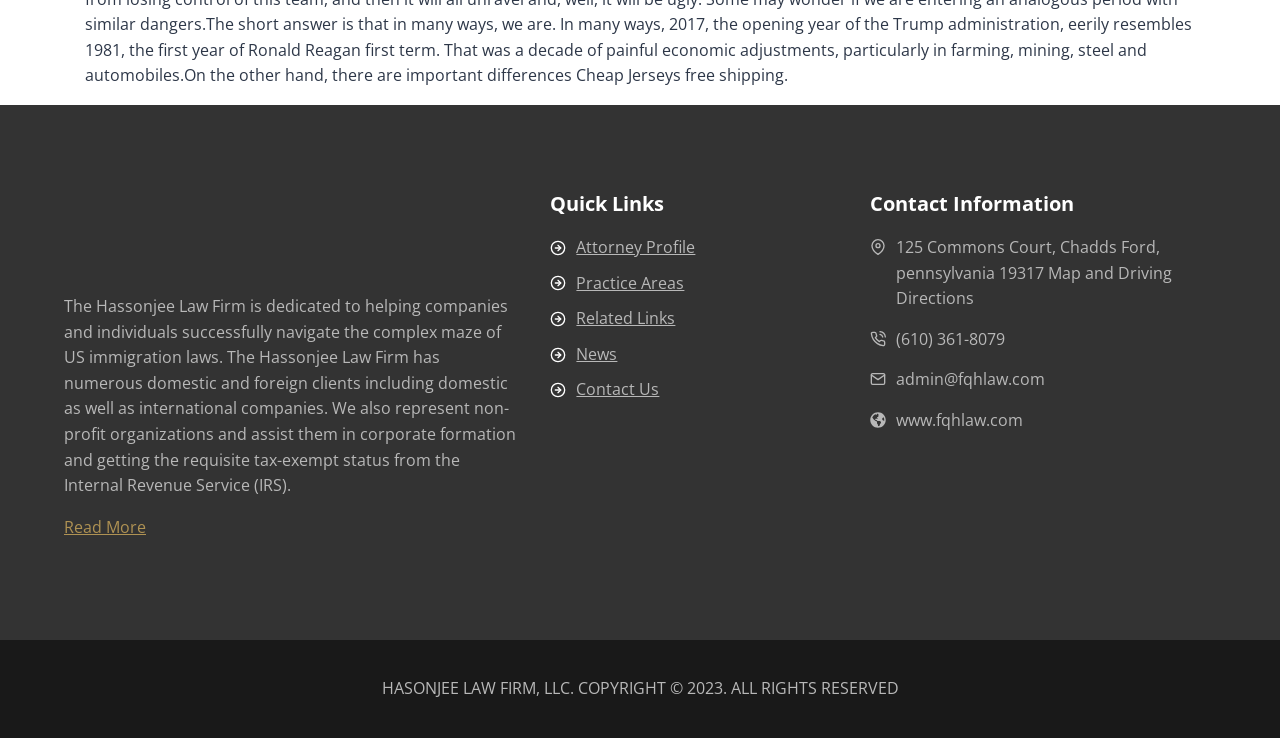What is the website of the law firm?
Based on the screenshot, respond with a single word or phrase.

www.fqhlaw.com